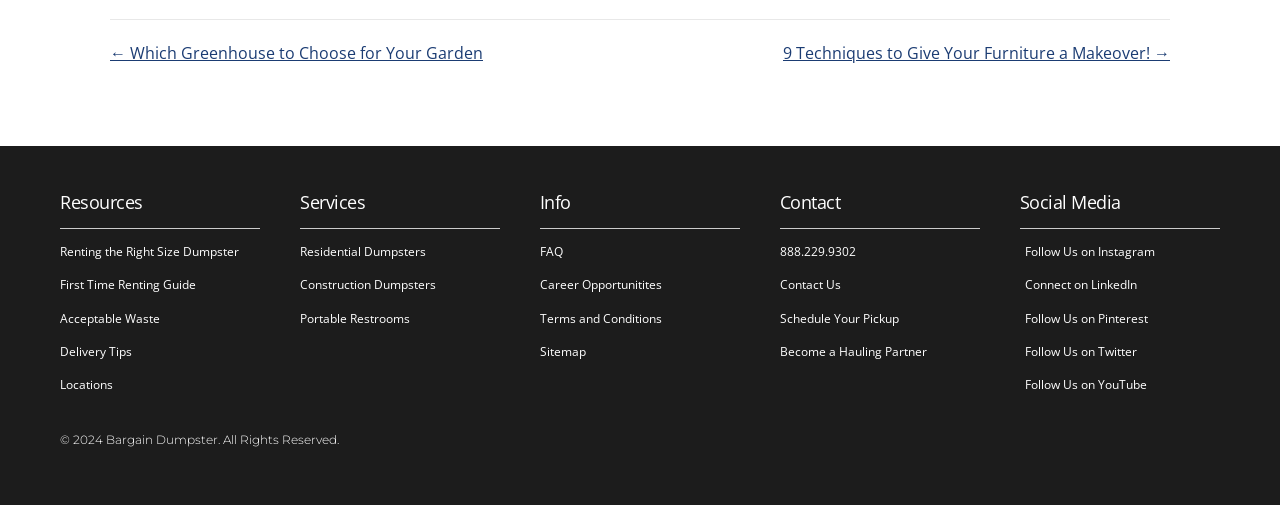Identify the bounding box coordinates of the specific part of the webpage to click to complete this instruction: "Navigate to the previous post".

[0.086, 0.079, 0.377, 0.131]